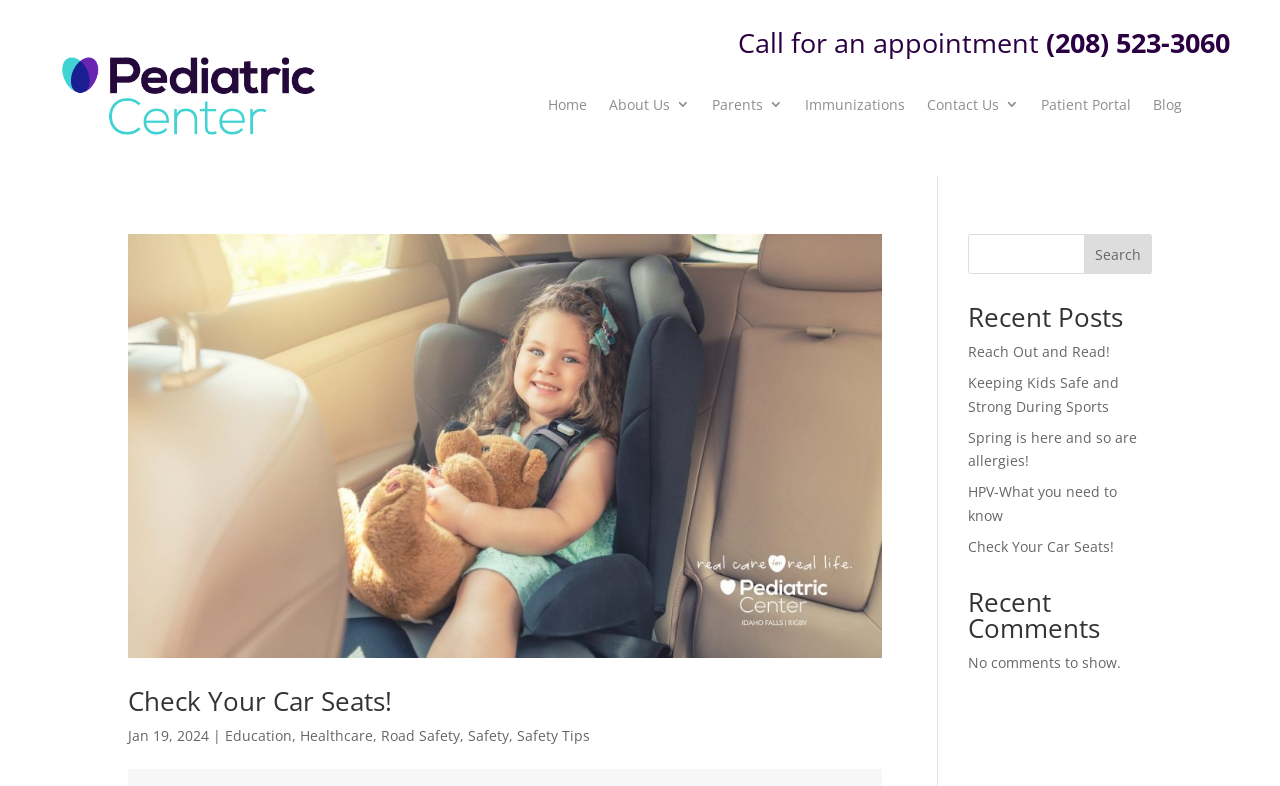Find the bounding box coordinates of the clickable element required to execute the following instruction: "Click on the 'Business' category". Provide the coordinates as four float numbers between 0 and 1, i.e., [left, top, right, bottom].

None